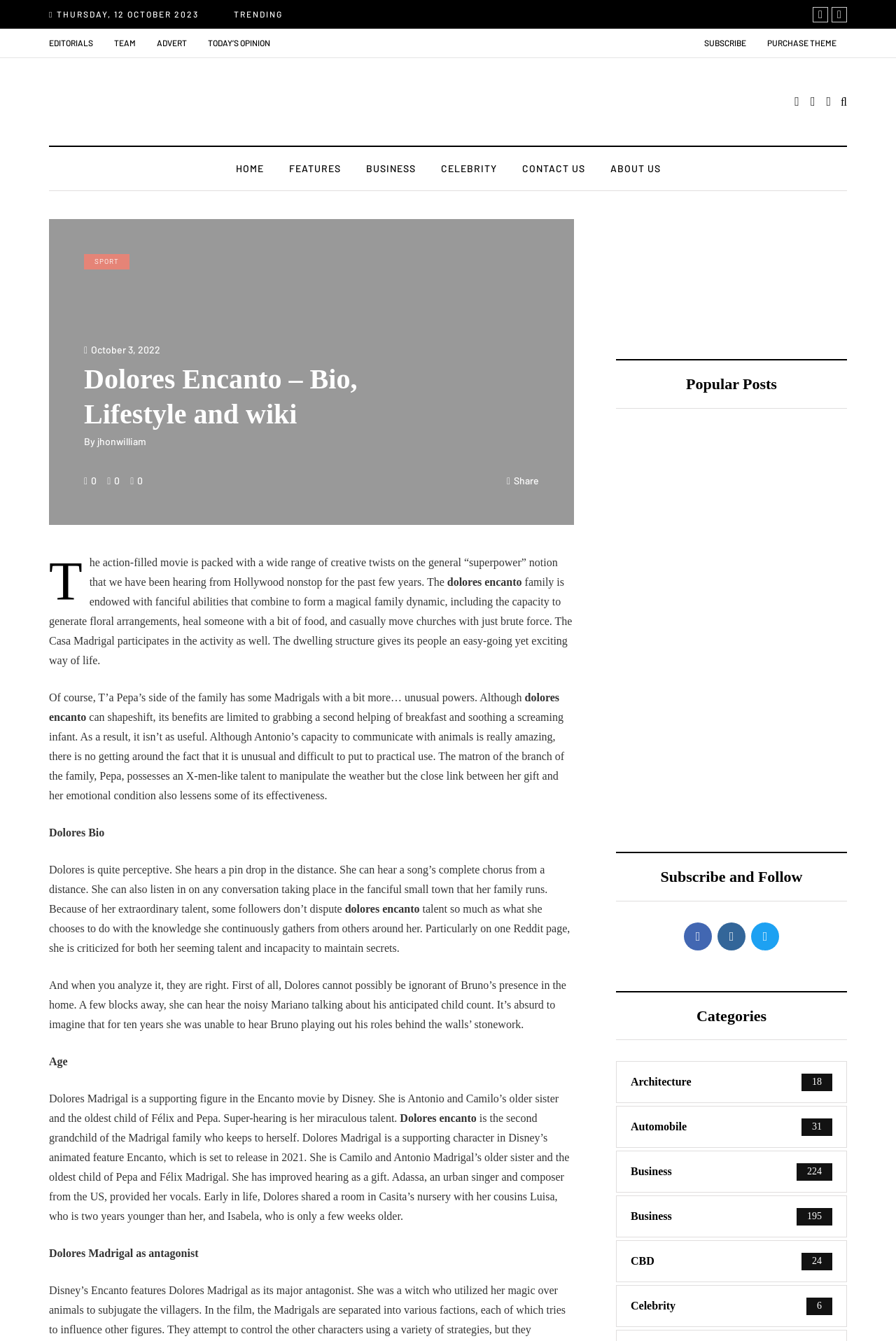Please determine and provide the text content of the webpage's heading.

Dolores Encanto – Bio, Lifestyle and wiki